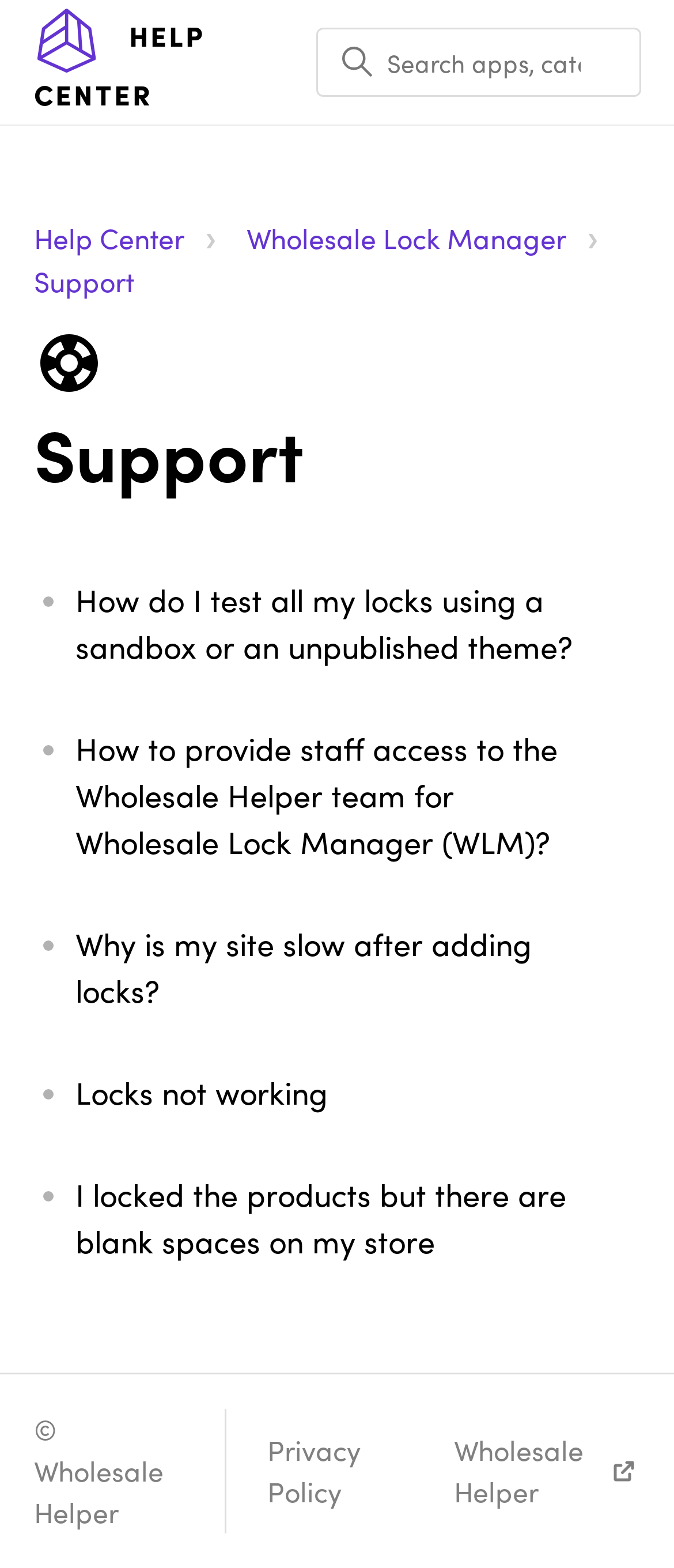What is the purpose of the search box?
Give a detailed response to the question by analyzing the screenshot.

The purpose of the search box can be determined by looking at the placeholder text inside the search box, which says 'Search apps, categories, articles, etc.'. This suggests that the search box is intended for searching various types of content within the help center.